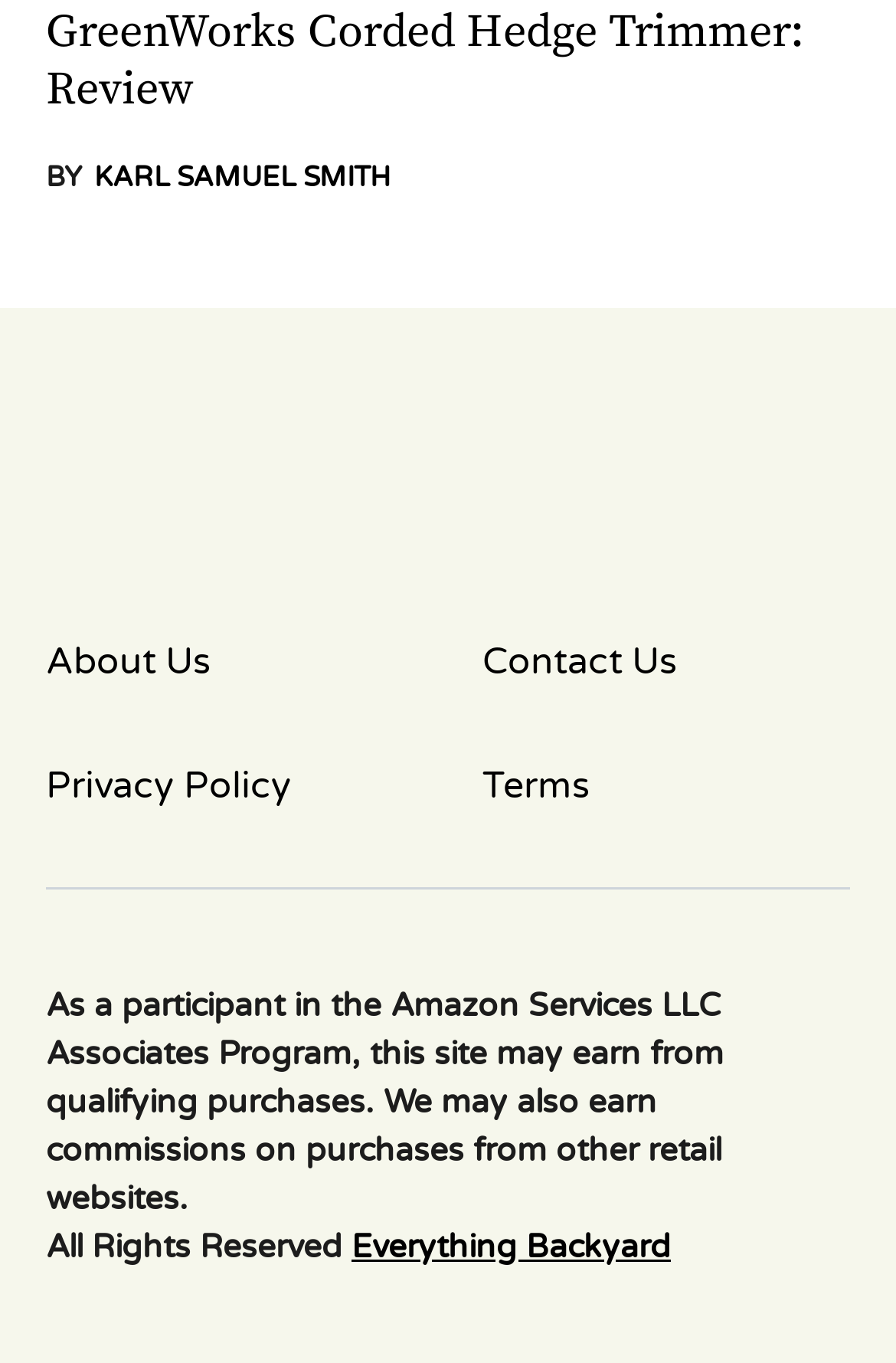Locate the bounding box coordinates of the clickable element to fulfill the following instruction: "View the 'Privacy Policy'". Provide the coordinates as four float numbers between 0 and 1 in the format [left, top, right, bottom].

[0.051, 0.556, 0.462, 0.596]